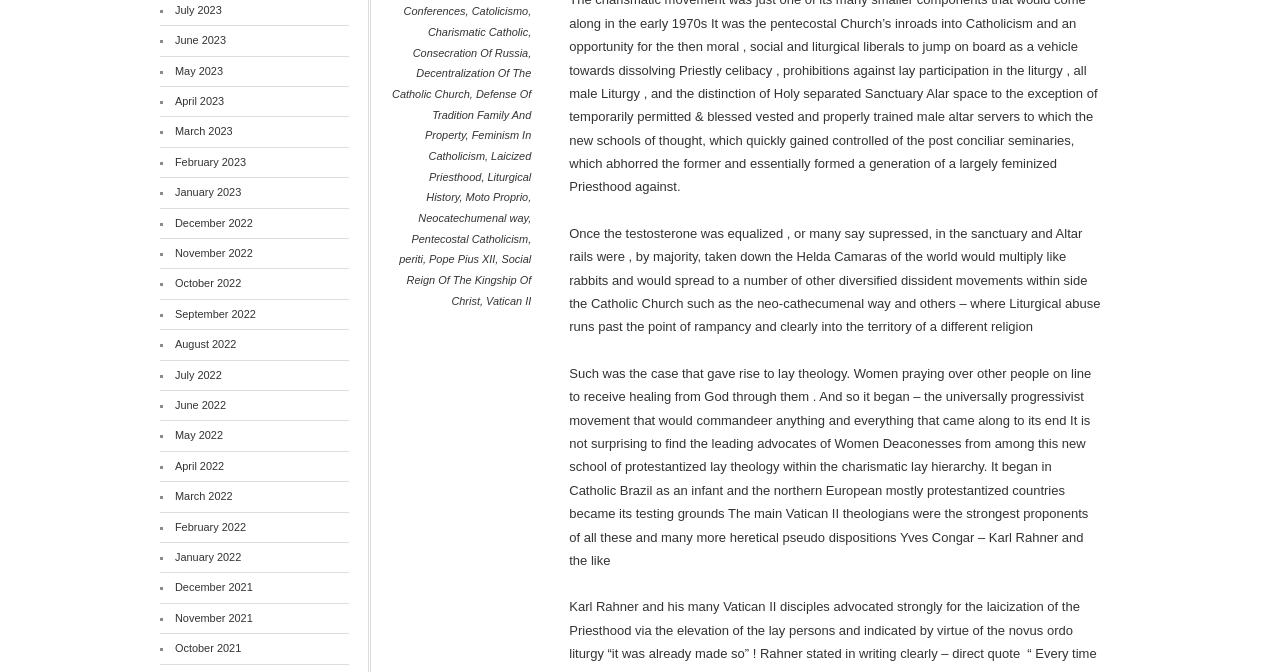How many static text elements are there on this webpage?
Based on the screenshot, respond with a single word or phrase.

2